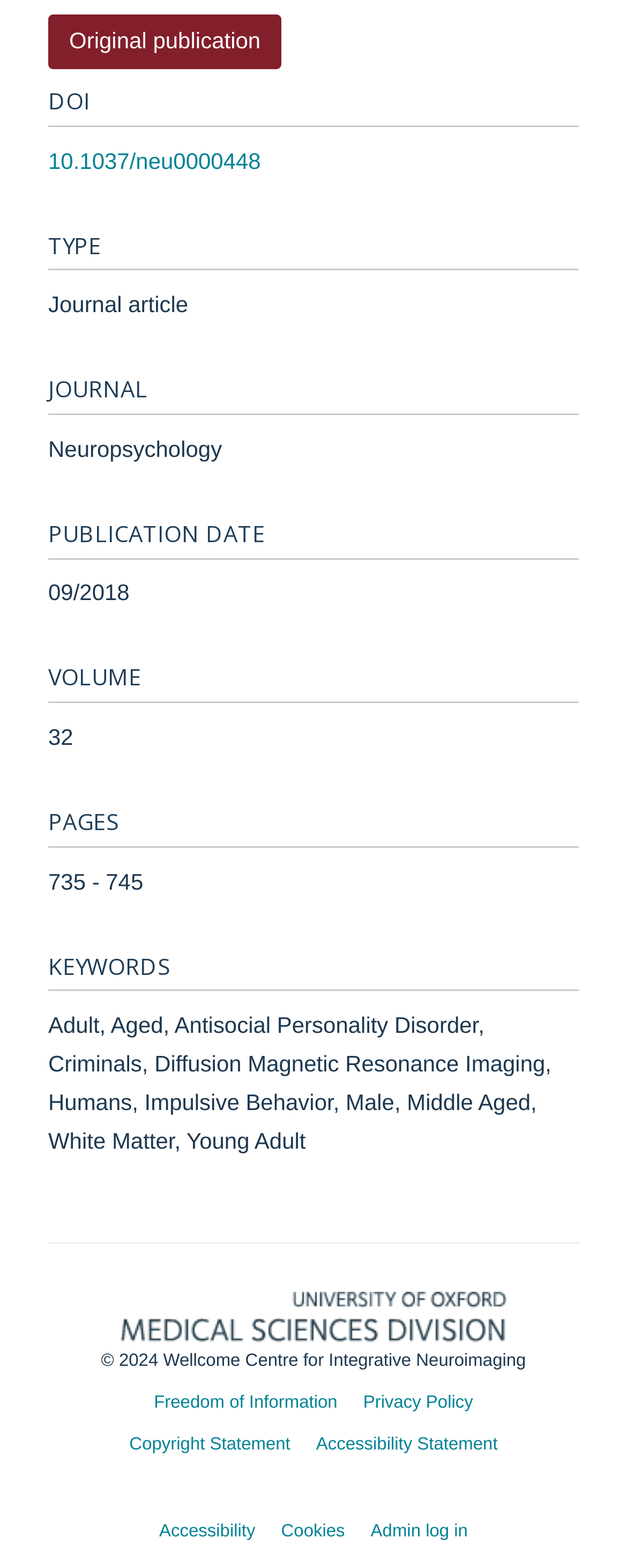Locate and provide the bounding box coordinates for the HTML element that matches this description: "Freedom of Information".

[0.245, 0.889, 0.538, 0.901]